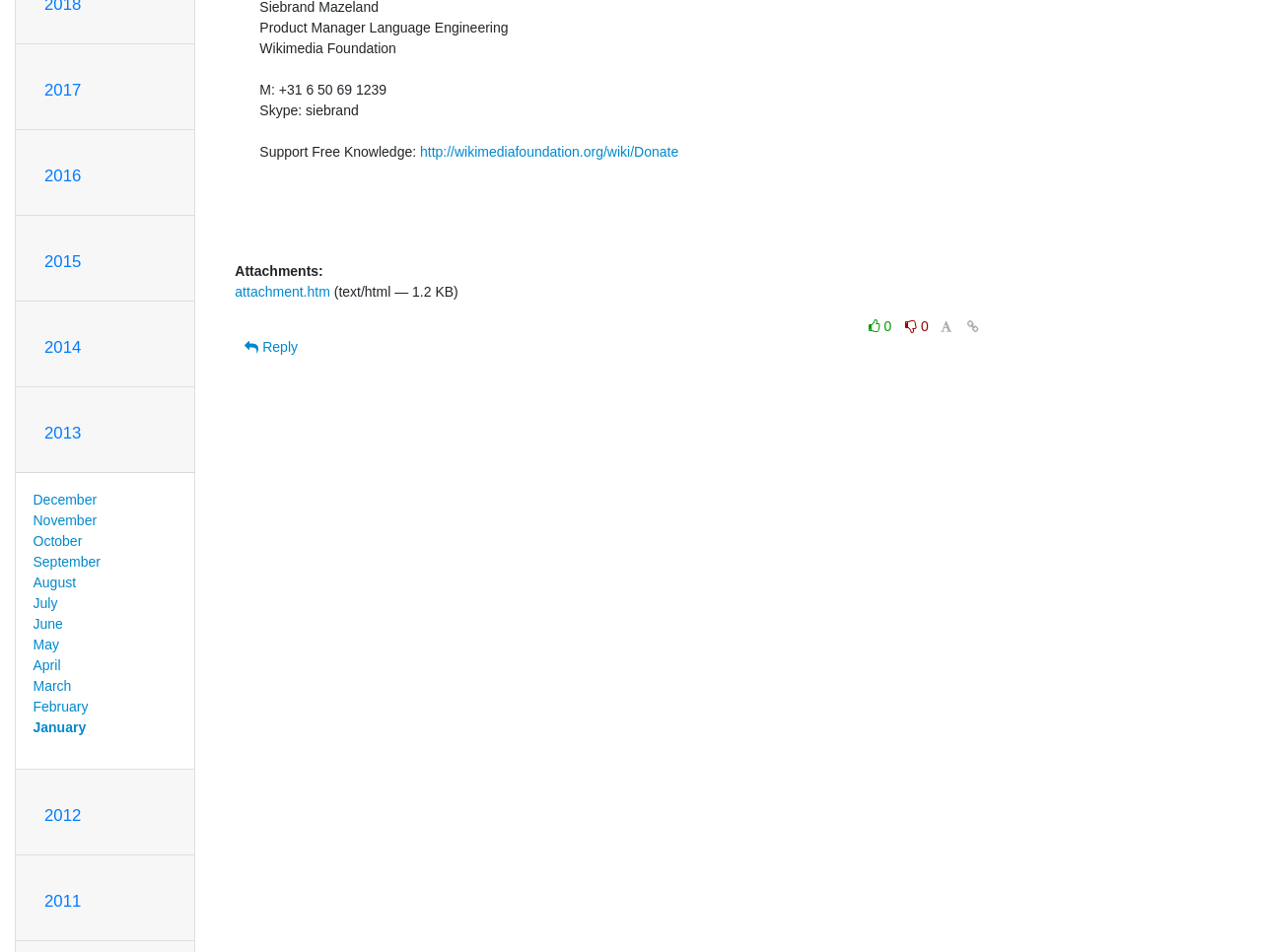Determine the bounding box for the UI element as described: "February". The coordinates should be represented as four float numbers between 0 and 1, formatted as [left, top, right, bottom].

[0.026, 0.734, 0.07, 0.75]